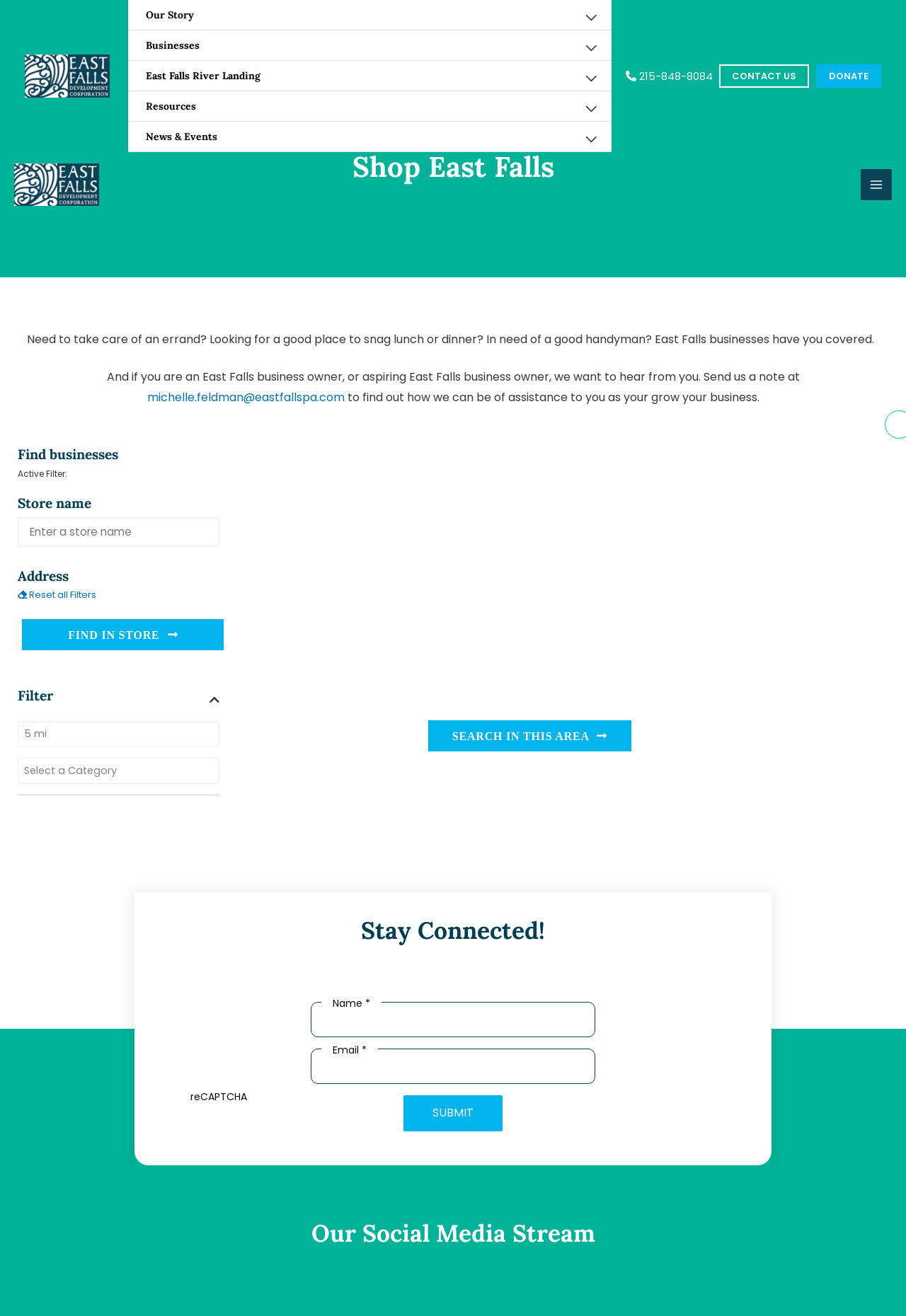Give a detailed account of the webpage, highlighting key information.

This webpage is about East Falls businesses and provides resources for both customers and business owners. At the top, there is a navigation menu with links to "Our Story", "Businesses", "East Falls River Landing", "Resources", and "News & Events". Below the navigation menu, there is a heading "Shop East Falls" and a brief introduction to the purpose of the webpage.

The main content area is divided into two sections. On the left, there is a search function where users can enter a store name or address to find businesses. There are also filters to narrow down the search results. On the right, there is a section with a heading "Stay Connected!" where users can enter their name and email to subscribe to a newsletter.

At the bottom of the page, there is a section with a heading "Our Social Media Stream". There are also links to contact the organization, donate, and discover more about East Falls. Throughout the page, there are several images, including a logo for "Discover East Falls – East Falls Development Corporation" and a few icons for menu toggles and social media.